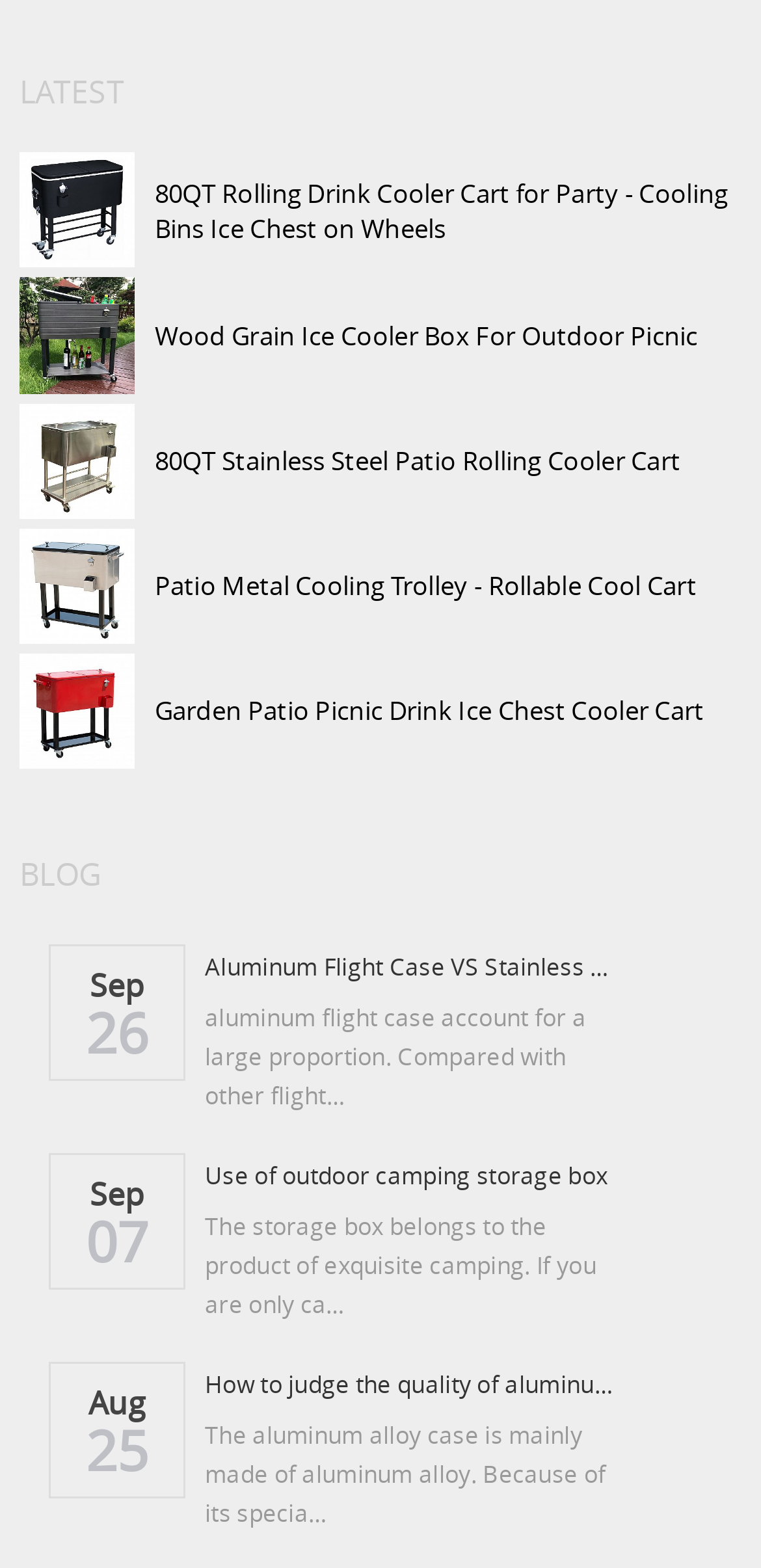Locate the bounding box coordinates of the clickable area needed to fulfill the instruction: "Click on the link to 80QT Rolling Drink Cooler Cart for Party".

[0.026, 0.097, 0.177, 0.171]